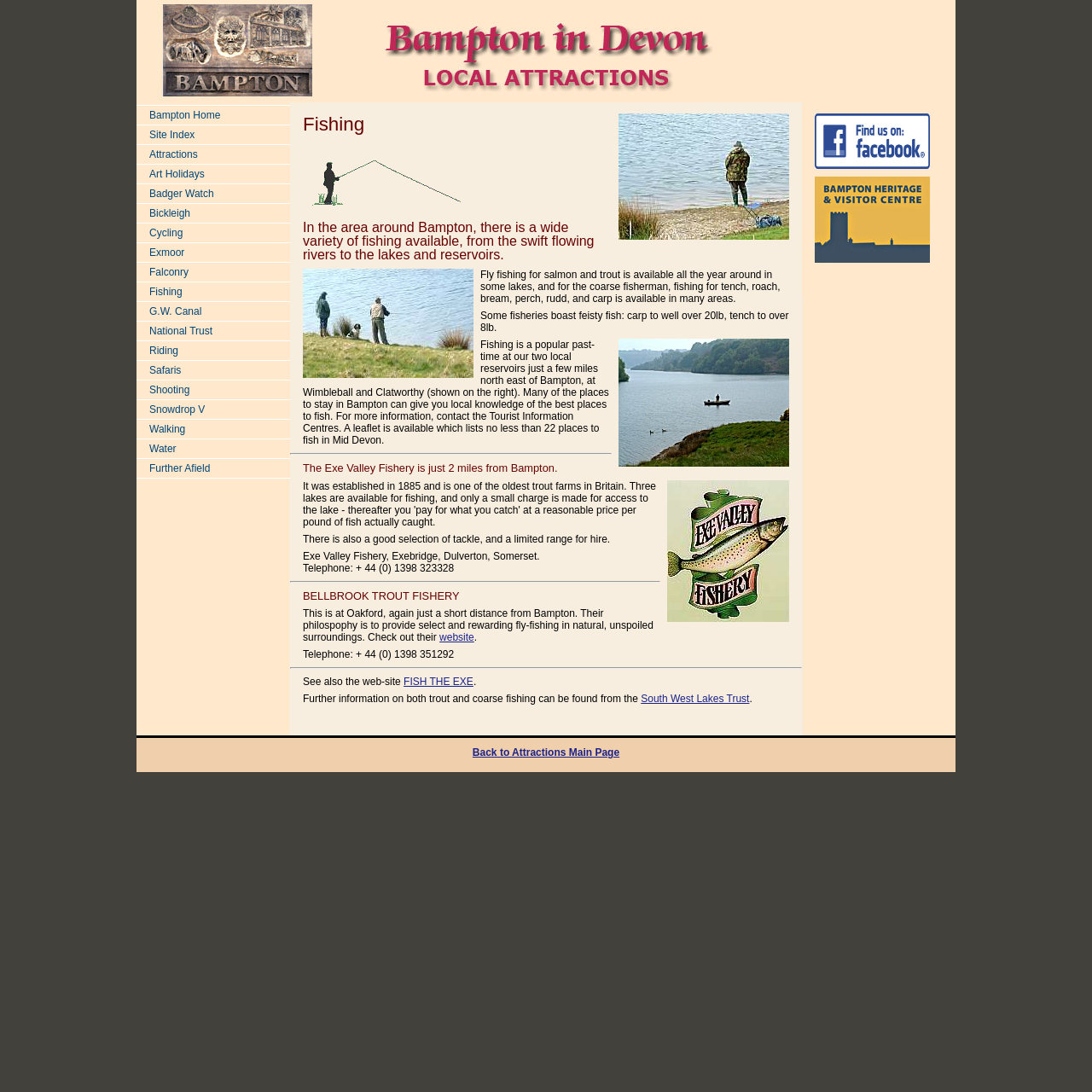Given the description of the UI element: "Safaris", predict the bounding box coordinates in the form of [left, top, right, bottom], with each value being a float between 0 and 1.

[0.125, 0.33, 0.266, 0.348]